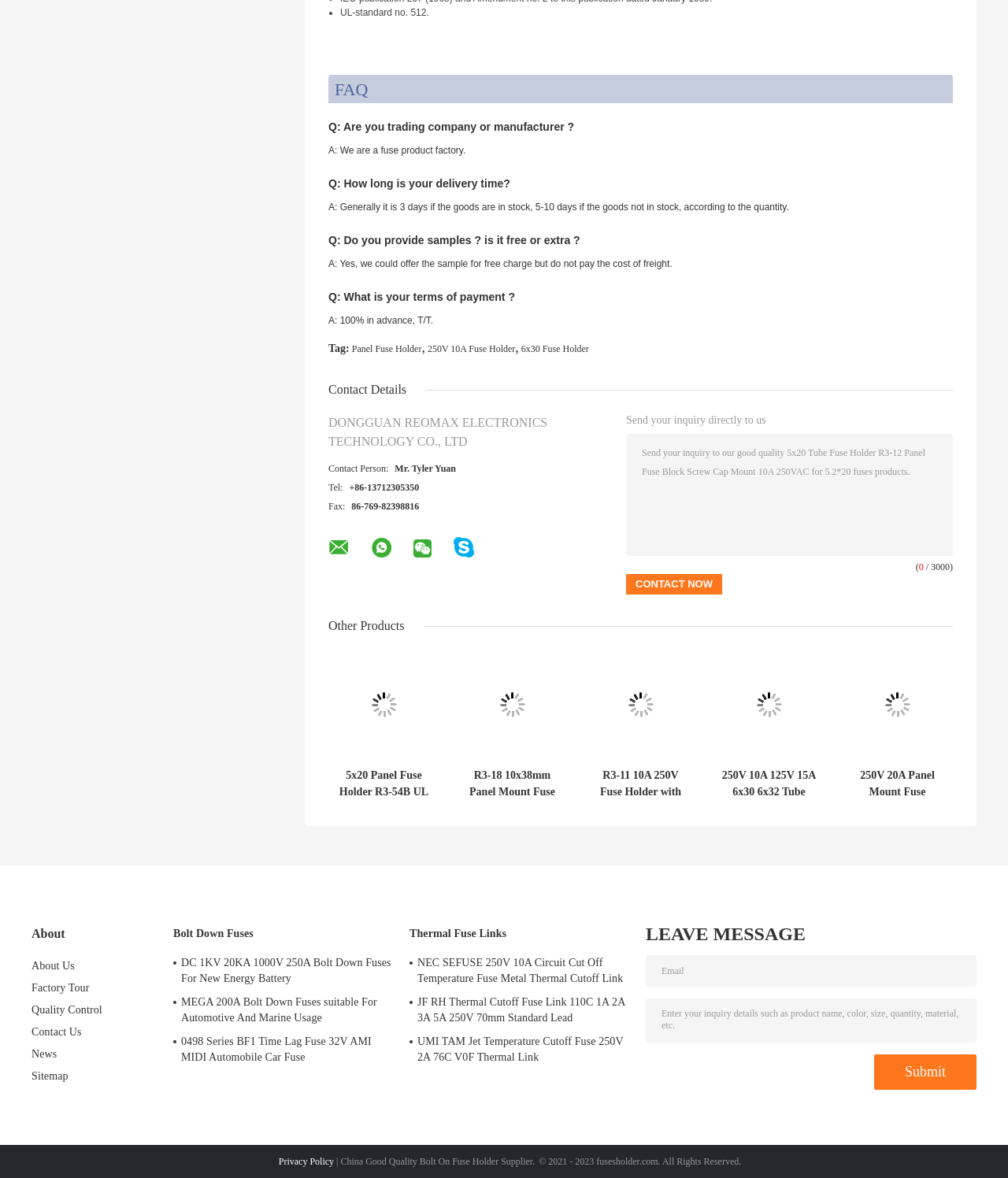Use a single word or phrase to answer this question: 
What is the contact person's name?

Mr. Tyler Yuan